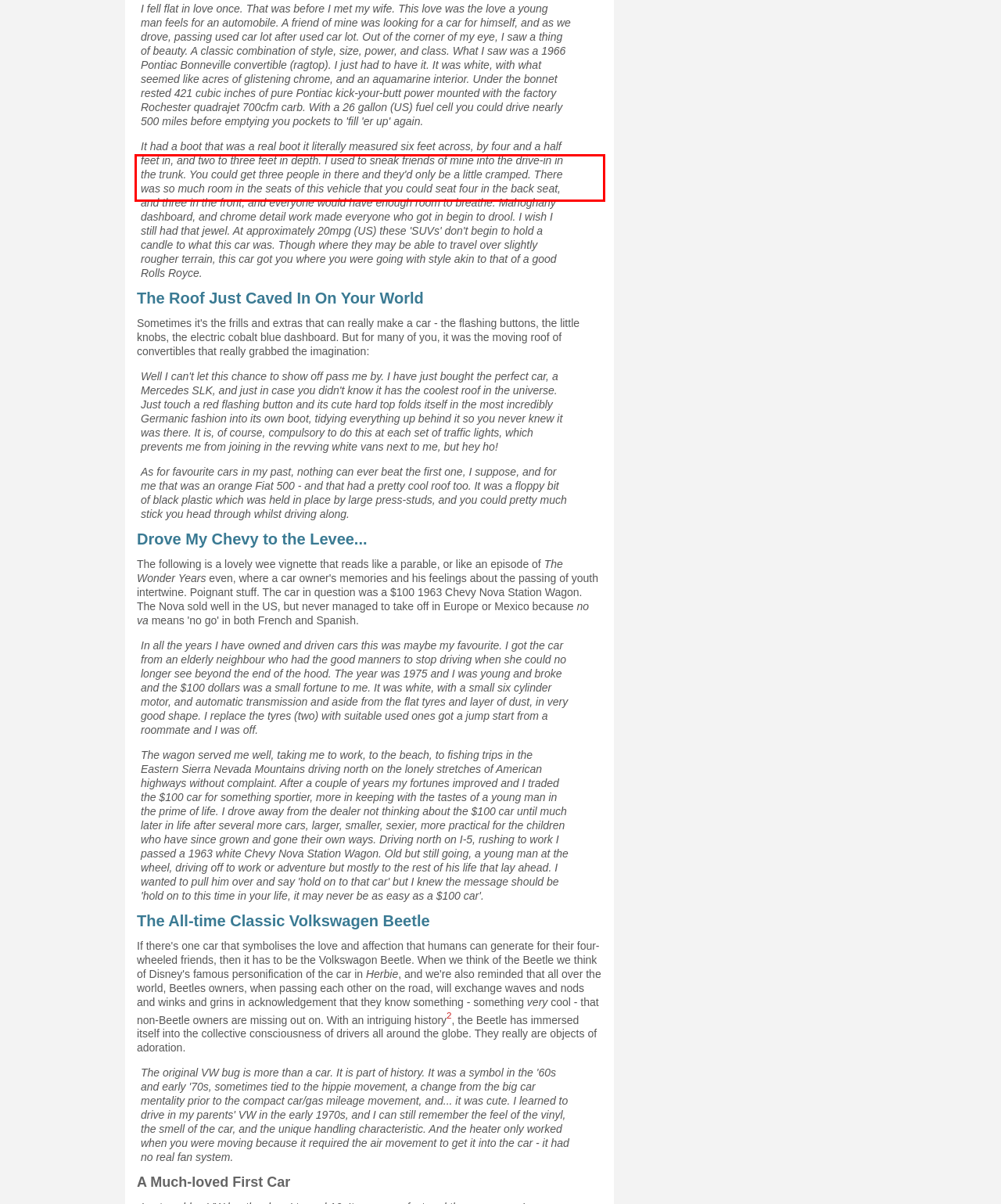Examine the webpage screenshot and use OCR to obtain the text inside the red bounding box.

And certainly let's not forget VW Camper vans - they're the greatest. They are so cool, so incredibly liberating. Not only can you drive in them with those great panoramic views ahead and the road whizzing underneath the bonnet, you can actually live in them.